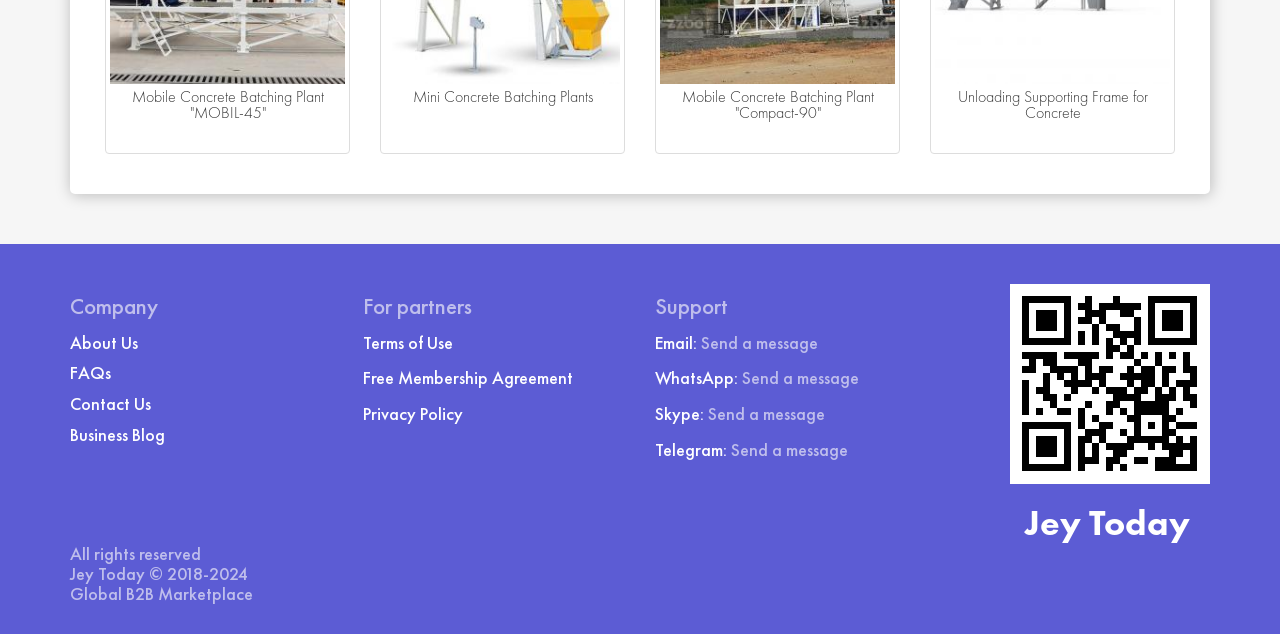What is the name of the company?
Can you offer a detailed and complete answer to this question?

I found the company name by looking at the top of the webpage, where I saw a heading element with the text 'Company', and then I saw a heading element with the text 'Jey Today'.